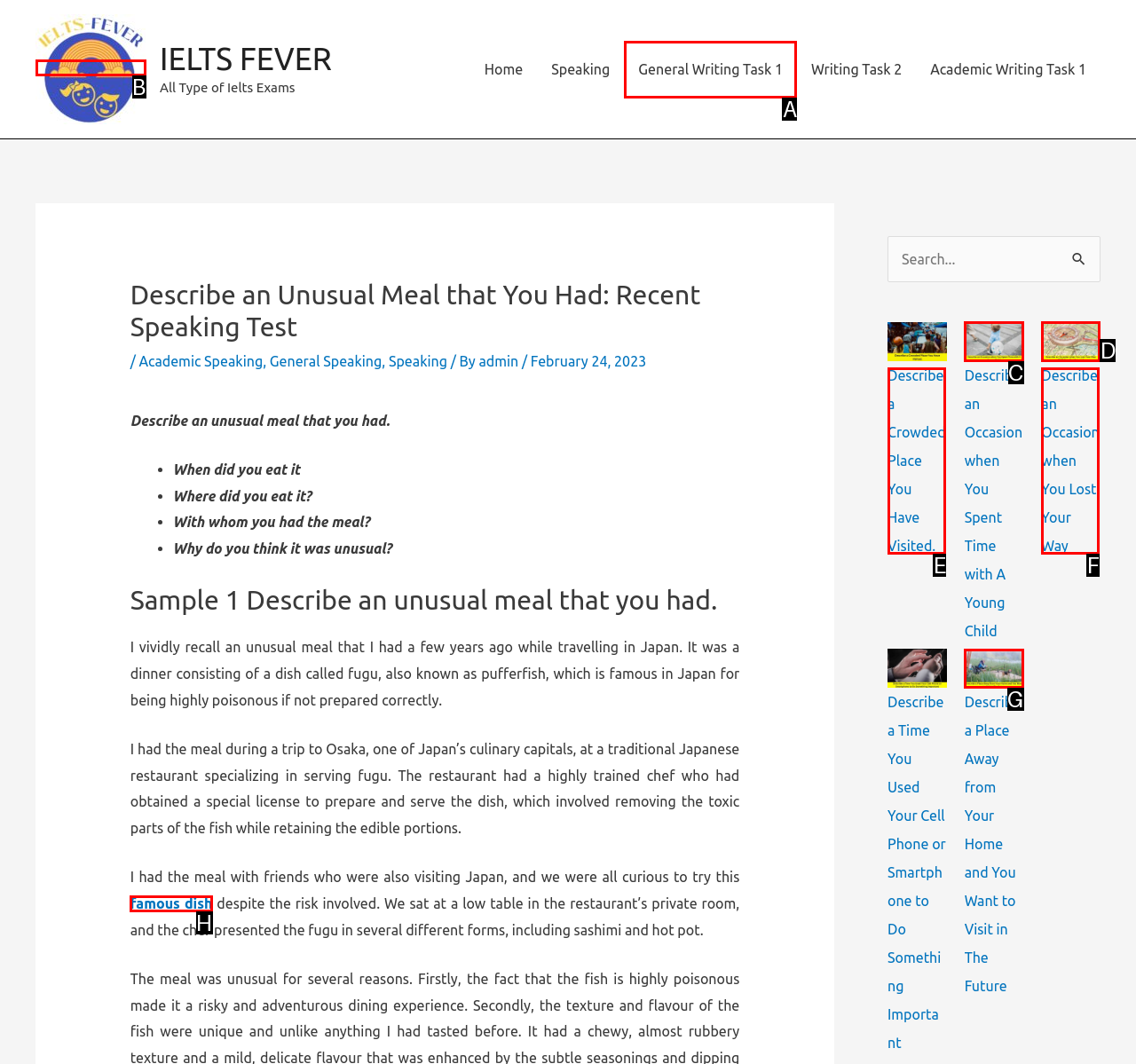Select the HTML element that matches the description: alt="IELTS FEVER". Provide the letter of the chosen option as your answer.

B